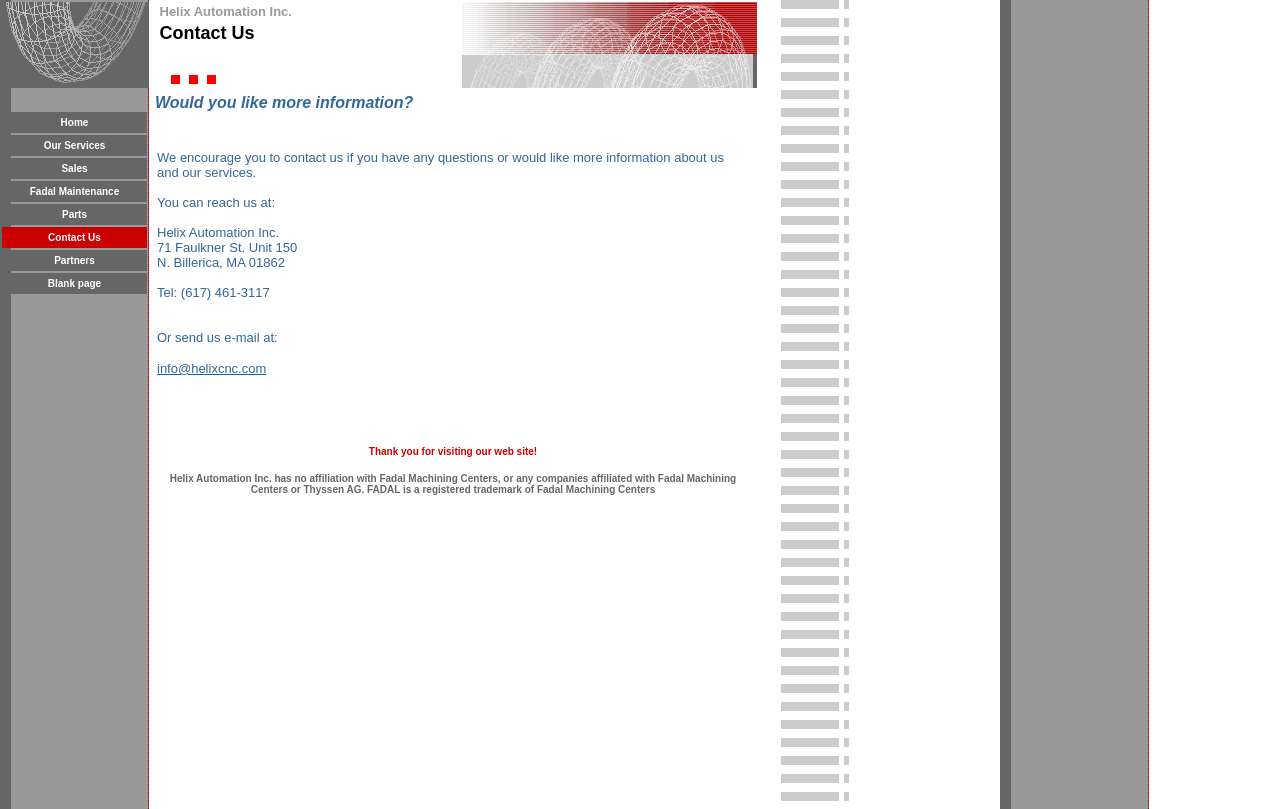Please determine the bounding box coordinates of the element's region to click in order to carry out the following instruction: "Click on Our Services". The coordinates should be four float numbers between 0 and 1, i.e., [left, top, right, bottom].

[0.002, 0.167, 0.115, 0.193]